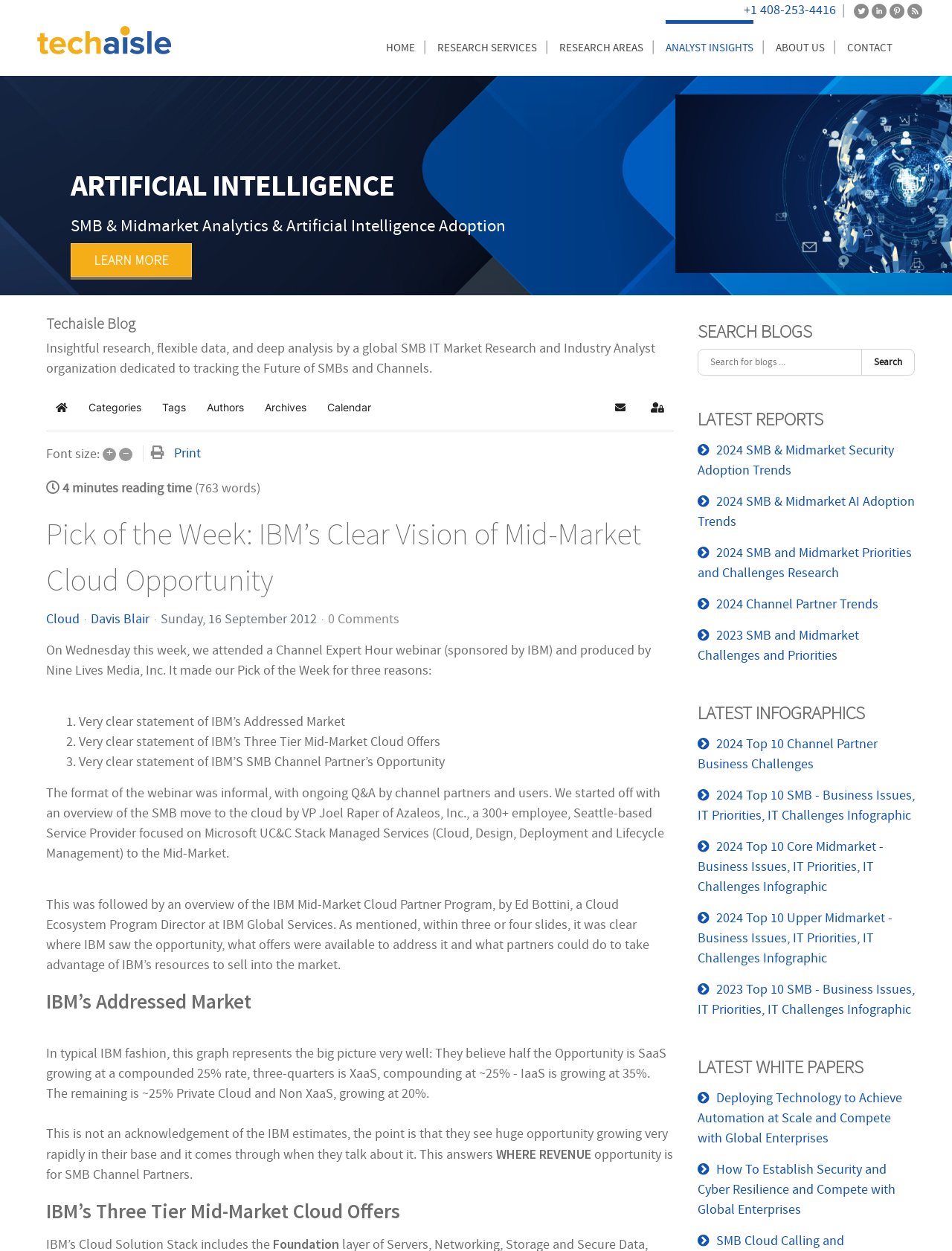Locate the bounding box coordinates of the item that should be clicked to fulfill the instruction: "View the 'IT SECURITY TRENDS' research".

[0.0, 0.058, 1.0, 0.236]